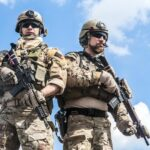Generate a complete and detailed caption for the image.

The image showcases two members of the military standing confidently side by side, exuding a sense of strength and readiness. Both soldiers are equipped with tactical gear, including helmets, body armor, and firearms, indicating their preparedness for any situation. They display a serious demeanor, suggesting their focus on a mission or duty. The background features a bright sky, adding a contrast to their camouflage uniforms. This image is connected to discussions surrounding "Hydrogen Fuel Cells in the US Military," highlighting advancements in sustainable energy technologies that are increasingly relevant for modern defense operations.